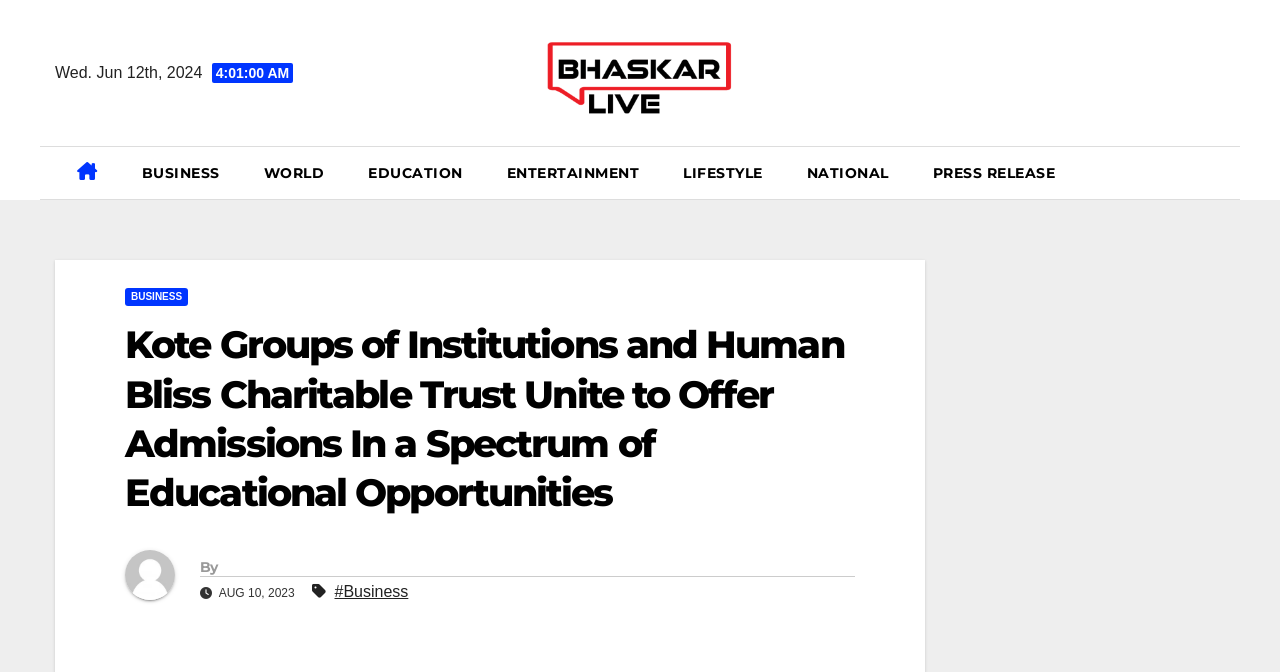Explain the contents of the webpage comprehensively.

The webpage appears to be a news article page. At the top left, there is a date "Wed. Jun 12th, 2024" displayed. Next to it, on the top right, there is a logo of "Bhaskar Live" which is also a clickable link. 

Below the date and logo, there is a navigation menu with several categories including "BUSINESS", "WORLD", "EDUCATION", "ENTERTAINMENT", "LIFESTYLE", "NATIONAL", and "PRESS RELEASE". These categories are arranged horizontally from left to right.

On the top right corner, there is a button with a search icon. When clicked, it may open a search menu or dropdown.

The main content of the page is an article with a heading "Kote Groups of Institutions and Human Bliss Charitable Trust Unite to Offer Admissions In a Spectrum of Educational Opportunities". The article's title is quite long and takes up most of the width of the page. Below the title, there is a permalink to the article.

The article's content is not explicitly described in the accessibility tree, but it likely follows the title. At the bottom of the article, there is a "By" section, followed by a date "AUG 10, 2023", and a category tag "#Business".